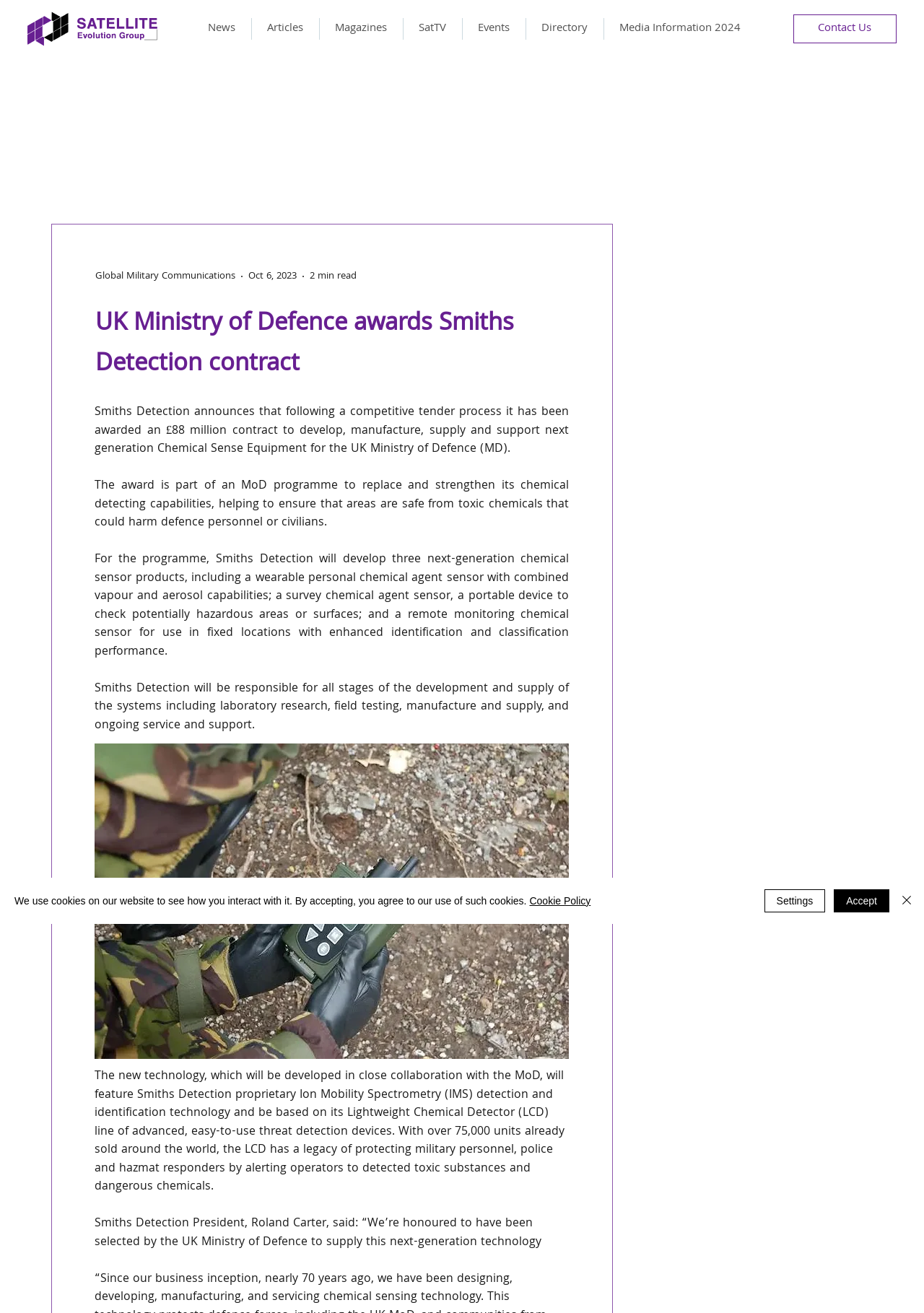Offer a meticulous caption that includes all visible features of the webpage.

The webpage is about Smiths Detection, a company that has been awarded a contract by the UK Ministry of Defence to develop and supply next-generation Chemical Sense Equipment. 

At the top left of the page, there is a link to the homepage. Next to it, there is a navigation menu with links to various sections such as News, Articles, Magazines, SatTV, Events, and Directory. On the top right, there is a link to Contact Us.

Below the navigation menu, there is an iframe with a heading that reads "UK Ministry of Defence awards Smiths Detection contract". This heading is followed by a series of paragraphs that describe the contract and the technology involved. The paragraphs are divided into sections, with links to more information and a button to read the full article.

To the right of the main content, there are two iframes with embedded content. At the bottom of the page, there is a cookie policy alert with links to the Cookie Policy and buttons to Accept, Settings, and Close. The Close button has an image of a close icon.

There are a total of 7 iframes on the page, including the one with the main content. There are also 11 links, 5 buttons, and 2 images. The page has a clear structure, with the main content divided into sections and the navigation menu and cookie policy alert at the top and bottom, respectively.